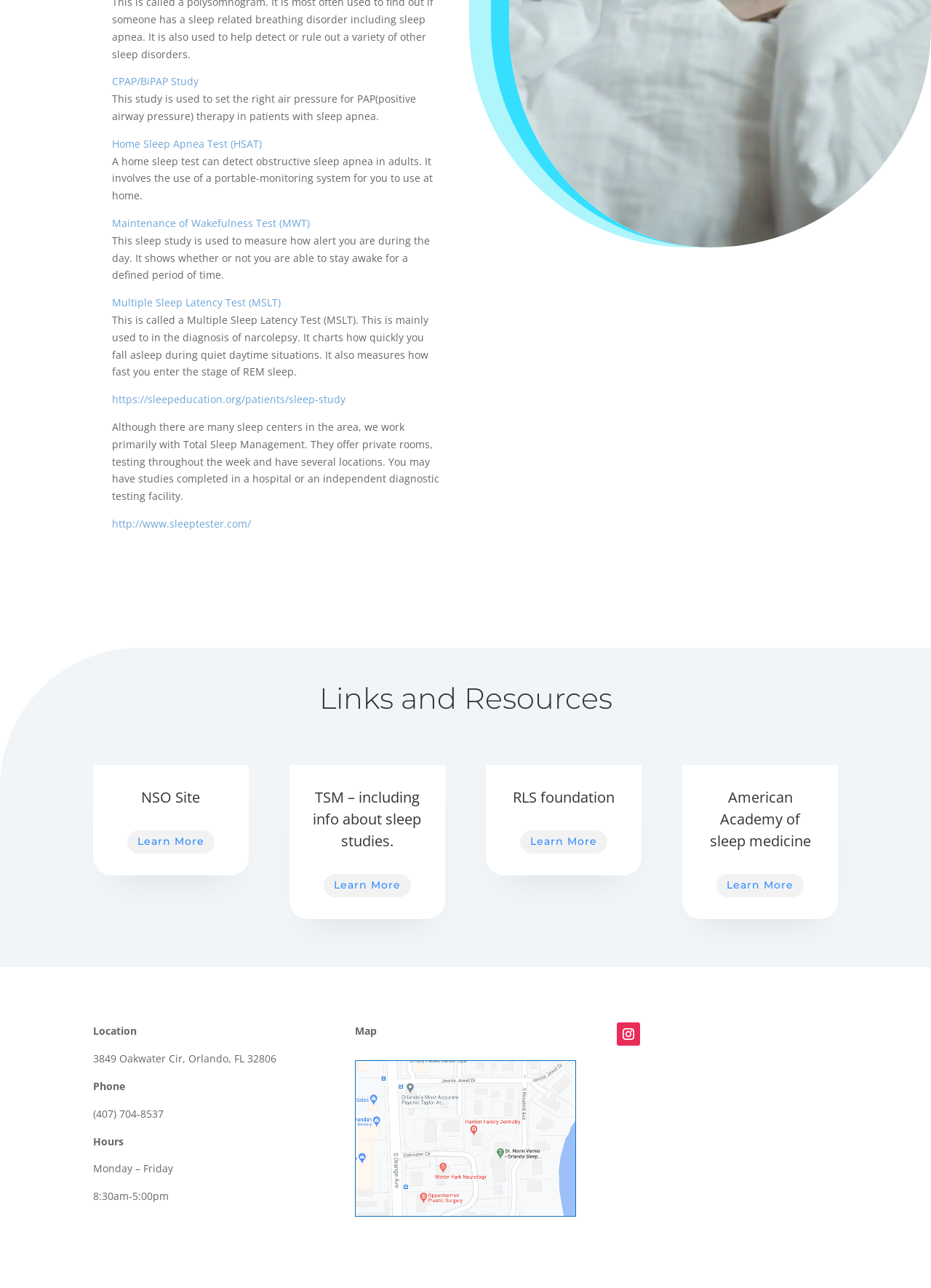Find the bounding box of the web element that fits this description: "Visit Us".

None